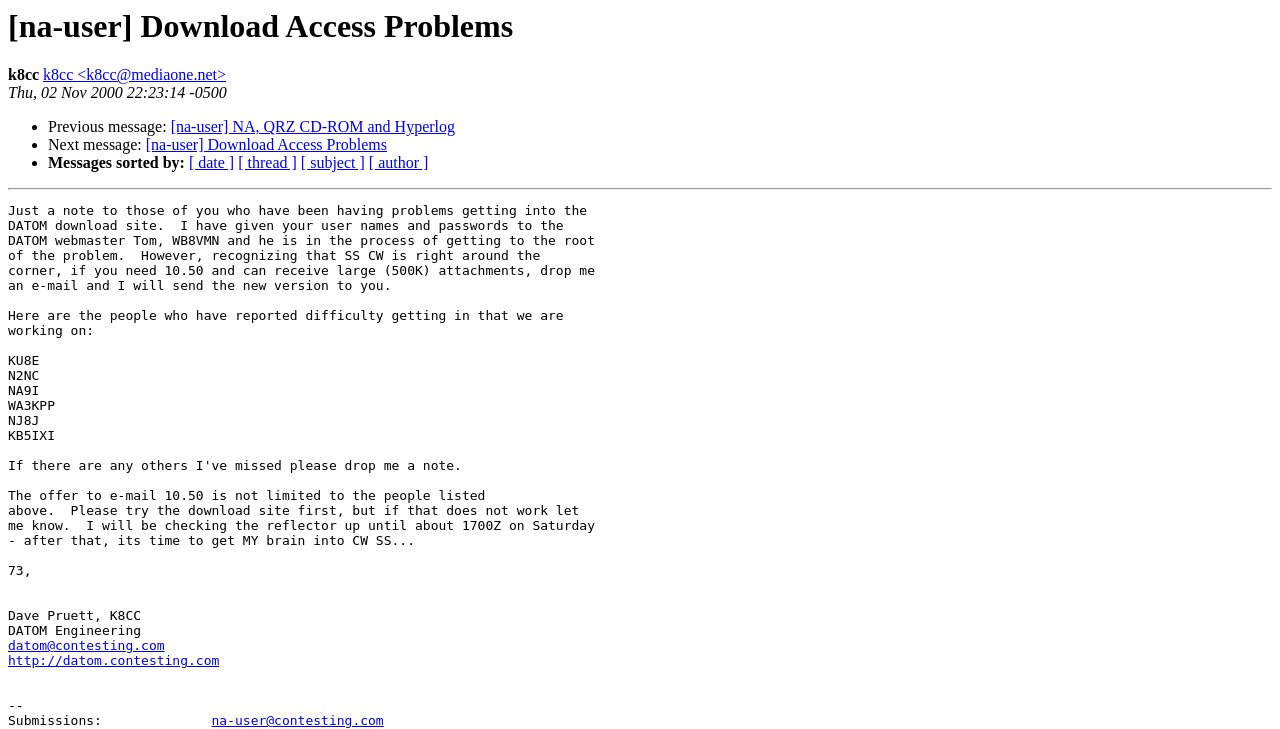What is the date of the message?
Please answer the question with as much detail and depth as you can.

I found the date of the message by looking at the StaticText element with the OCR text 'Thu, 02 Nov 2000 22:23:14 -0500' at coordinates [0.006, 0.116, 0.177, 0.139].